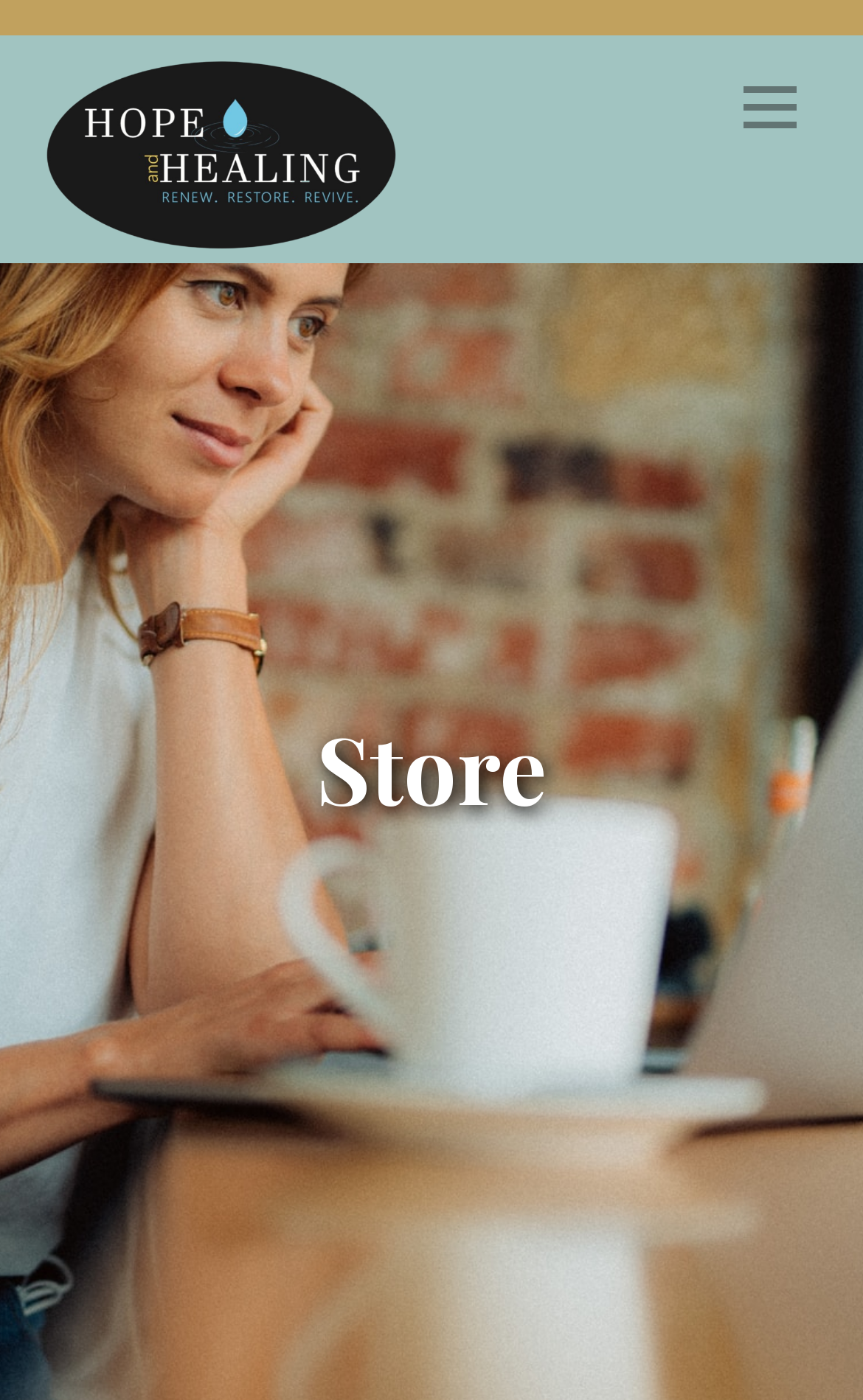Provide the bounding box coordinates, formatted as (top-left x, top-left y, bottom-right x, bottom-right y), with all values being floating point numbers between 0 and 1. Identify the bounding box of the UI element that matches the description: aria-label="Open menu"

[0.862, 0.057, 0.923, 0.095]